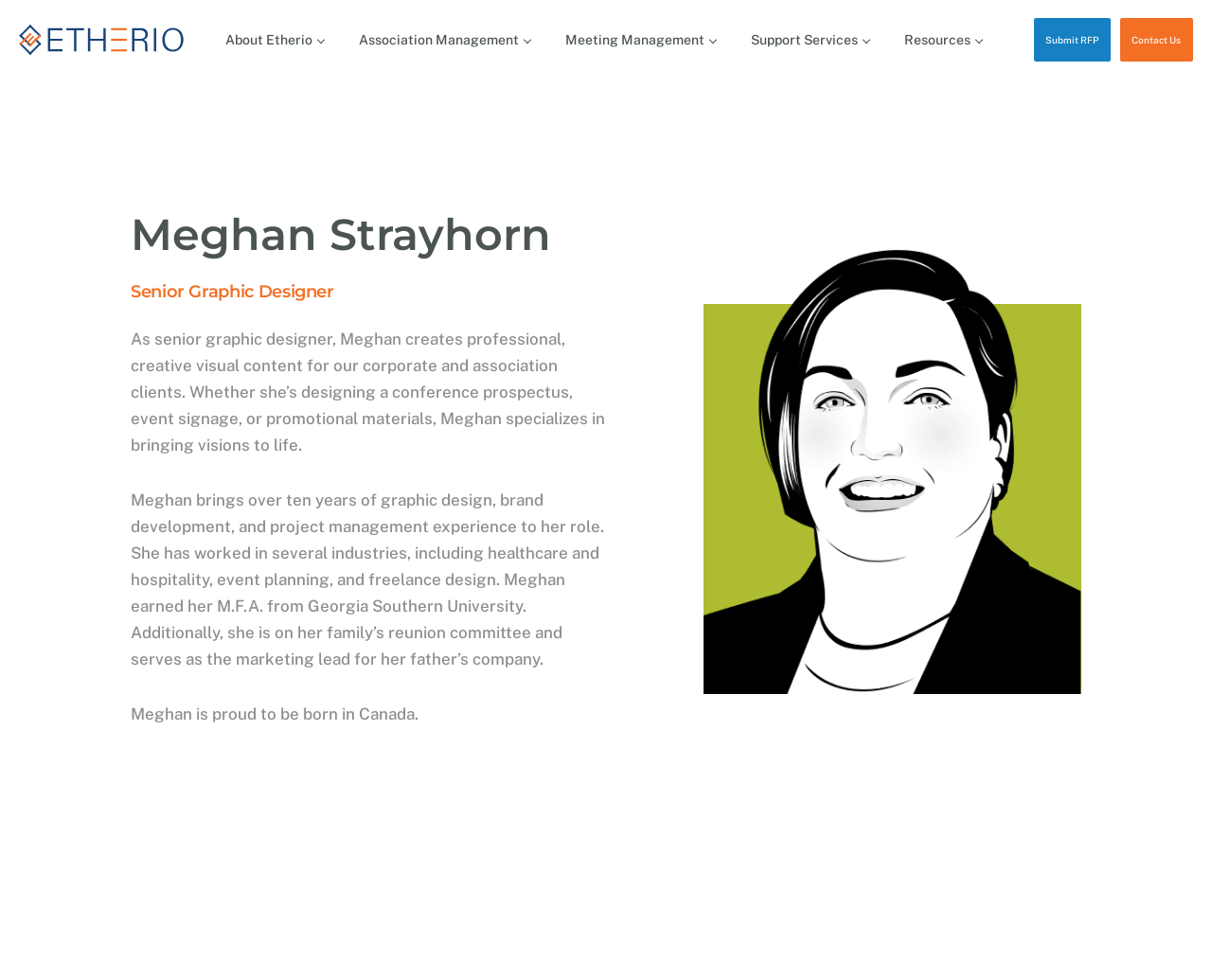How many years of experience does Meghan have?
Using the details from the image, give an elaborate explanation to answer the question.

I found this answer by reading the StaticText element that describes Meghan's experience, which says she has 'over ten years of graphic design, brand development, and project management experience'.